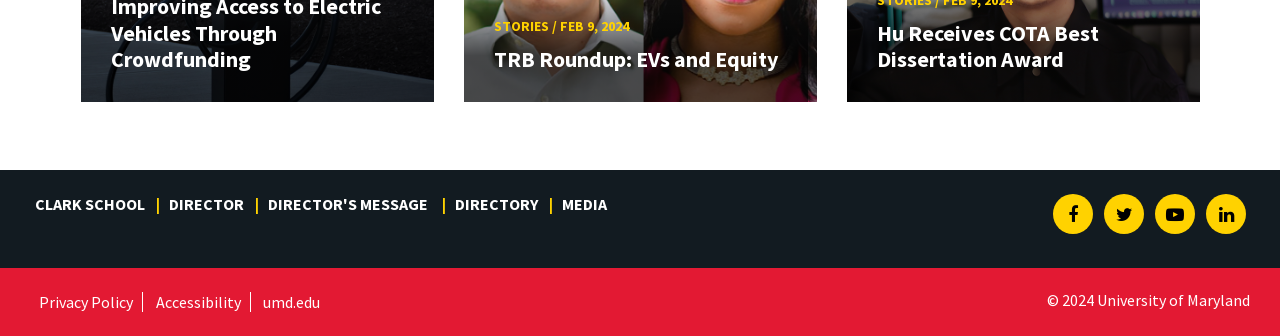Please find the bounding box coordinates for the clickable element needed to perform this instruction: "Visit CLARK SCHOOL".

[0.023, 0.573, 0.125, 0.647]